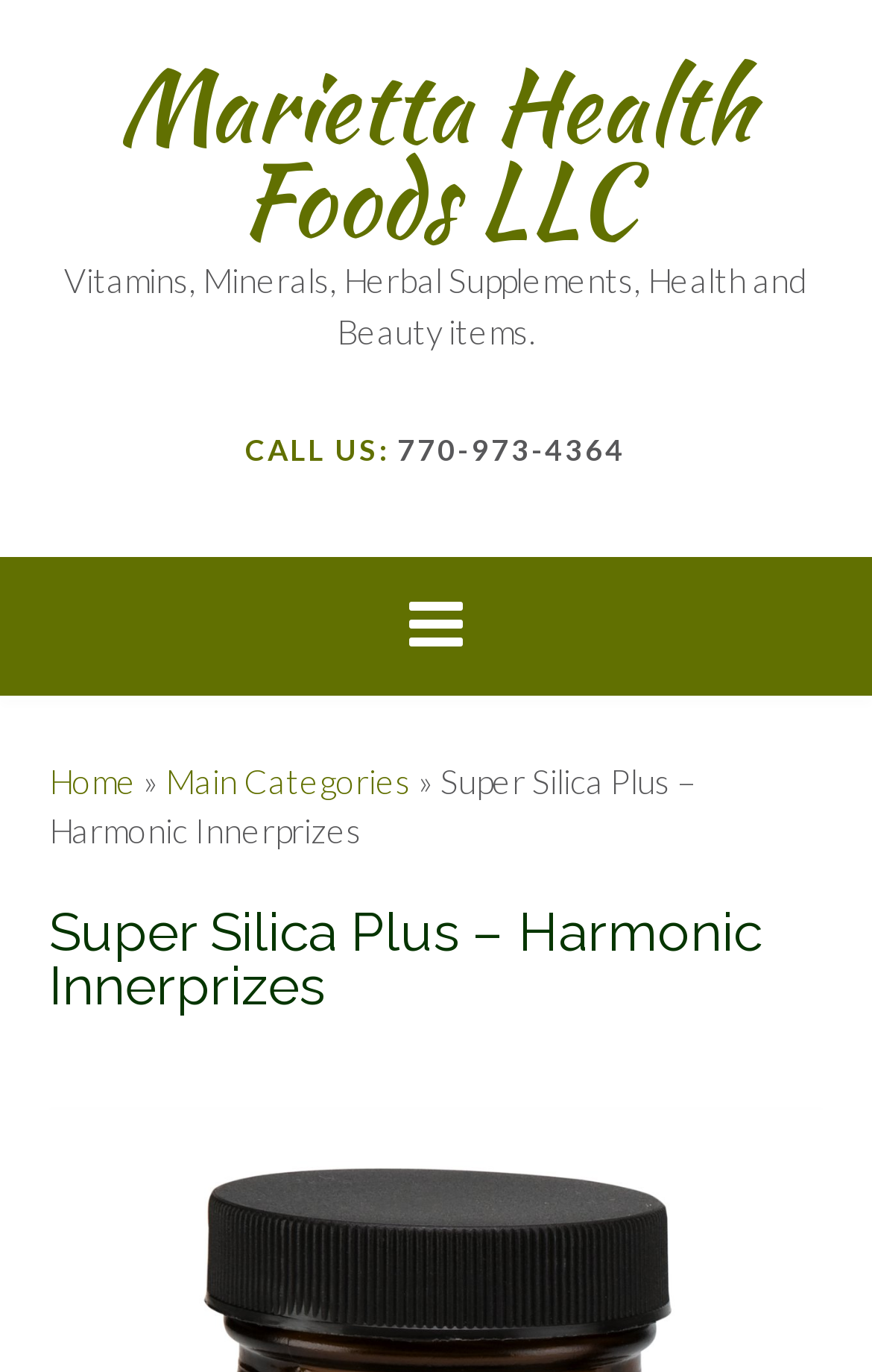Extract the bounding box coordinates for the HTML element that matches this description: "Home". The coordinates should be four float numbers between 0 and 1, i.e., [left, top, right, bottom].

[0.056, 0.554, 0.156, 0.583]